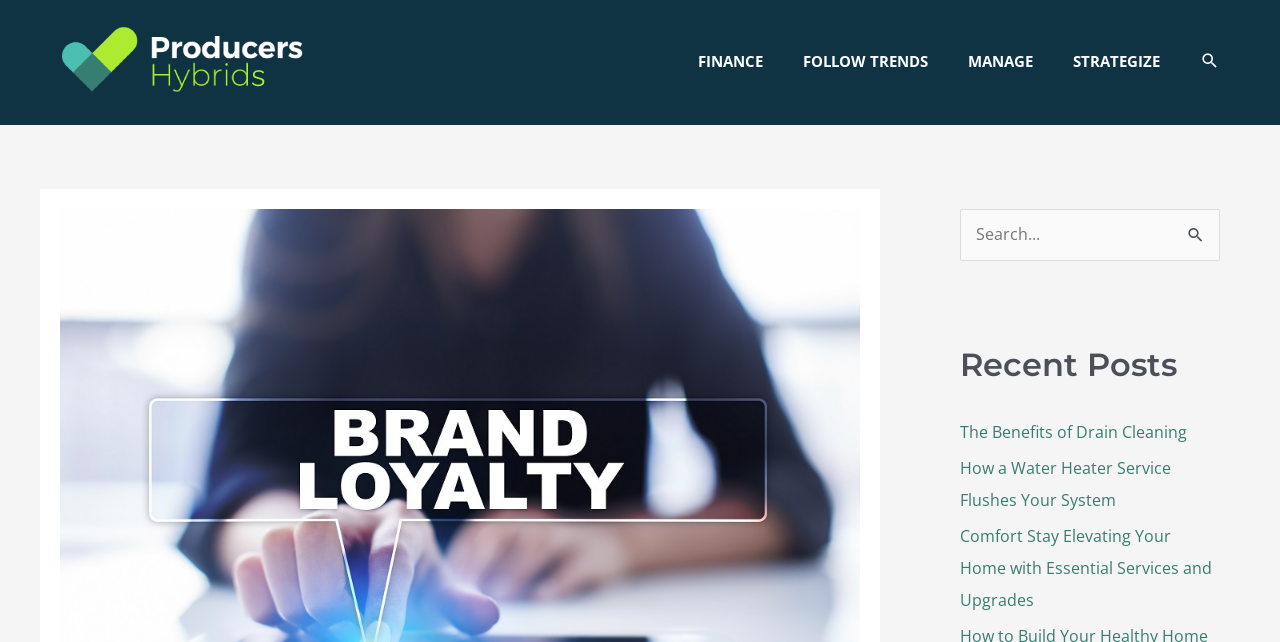Locate the bounding box coordinates of the area you need to click to fulfill this instruction: 'Go to FINANCE page'. The coordinates must be in the form of four float numbers ranging from 0 to 1: [left, top, right, bottom].

[0.53, 0.048, 0.612, 0.141]